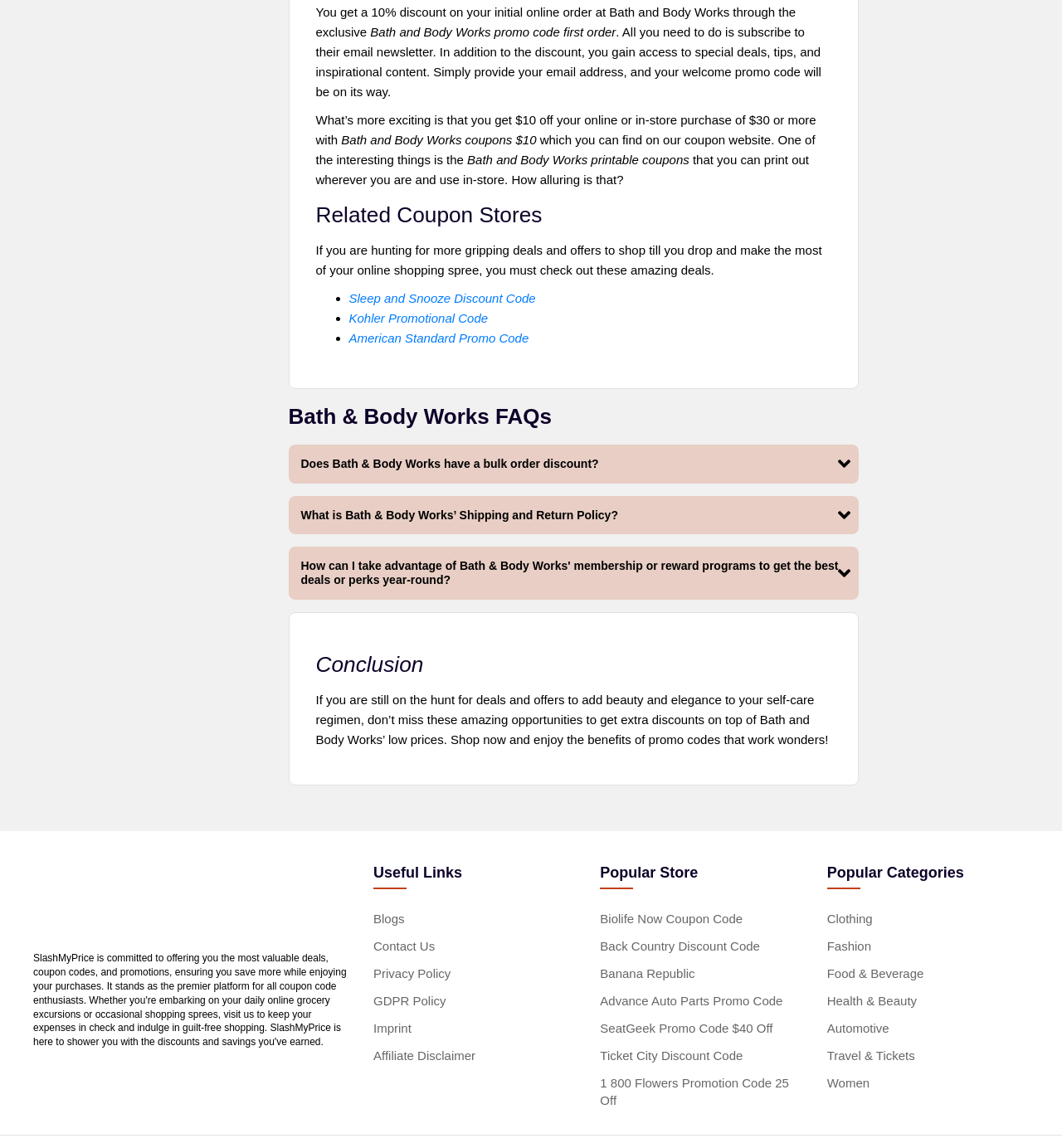Determine the coordinates of the bounding box for the clickable area needed to execute this instruction: "Click on 'Sleep and Snooze Discount Code'".

[0.329, 0.254, 0.504, 0.266]